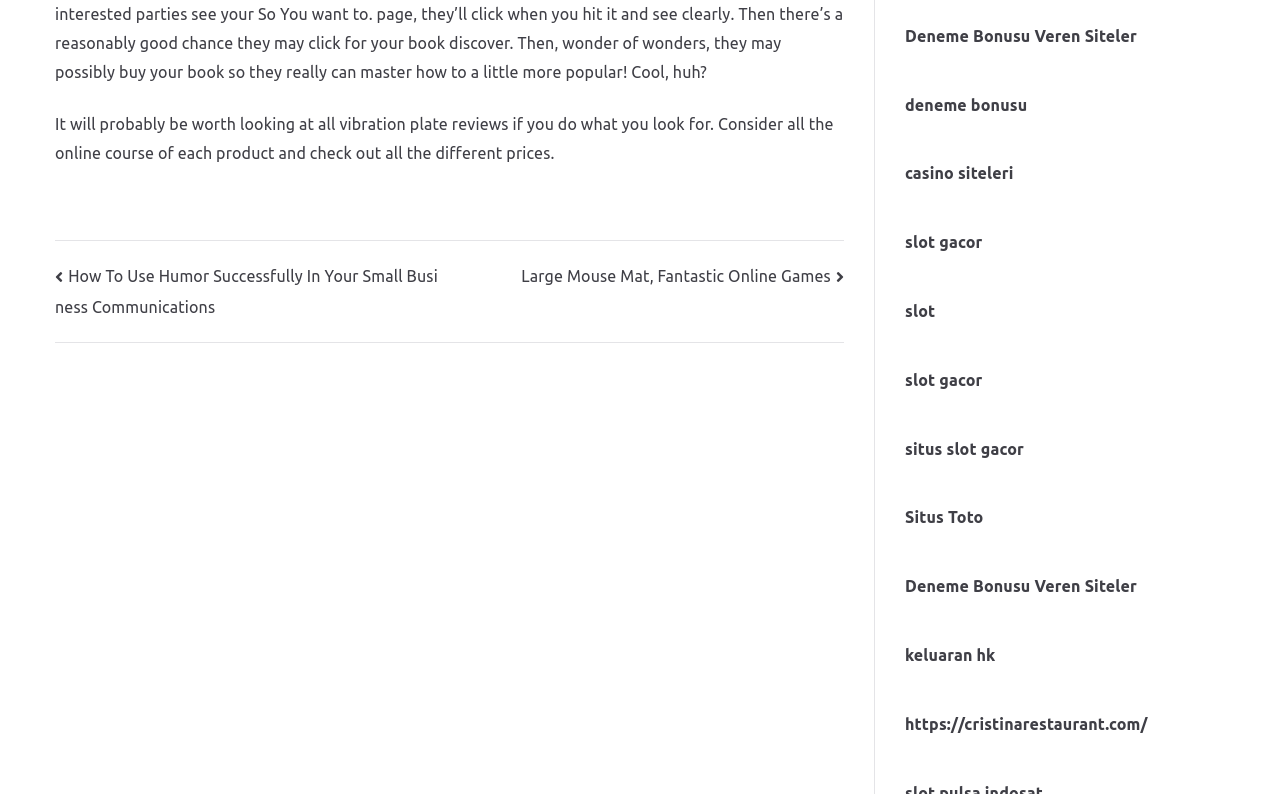Please find the bounding box for the UI component described as follows: "Deneme Bonusu Veren Siteler".

[0.707, 0.727, 0.888, 0.75]